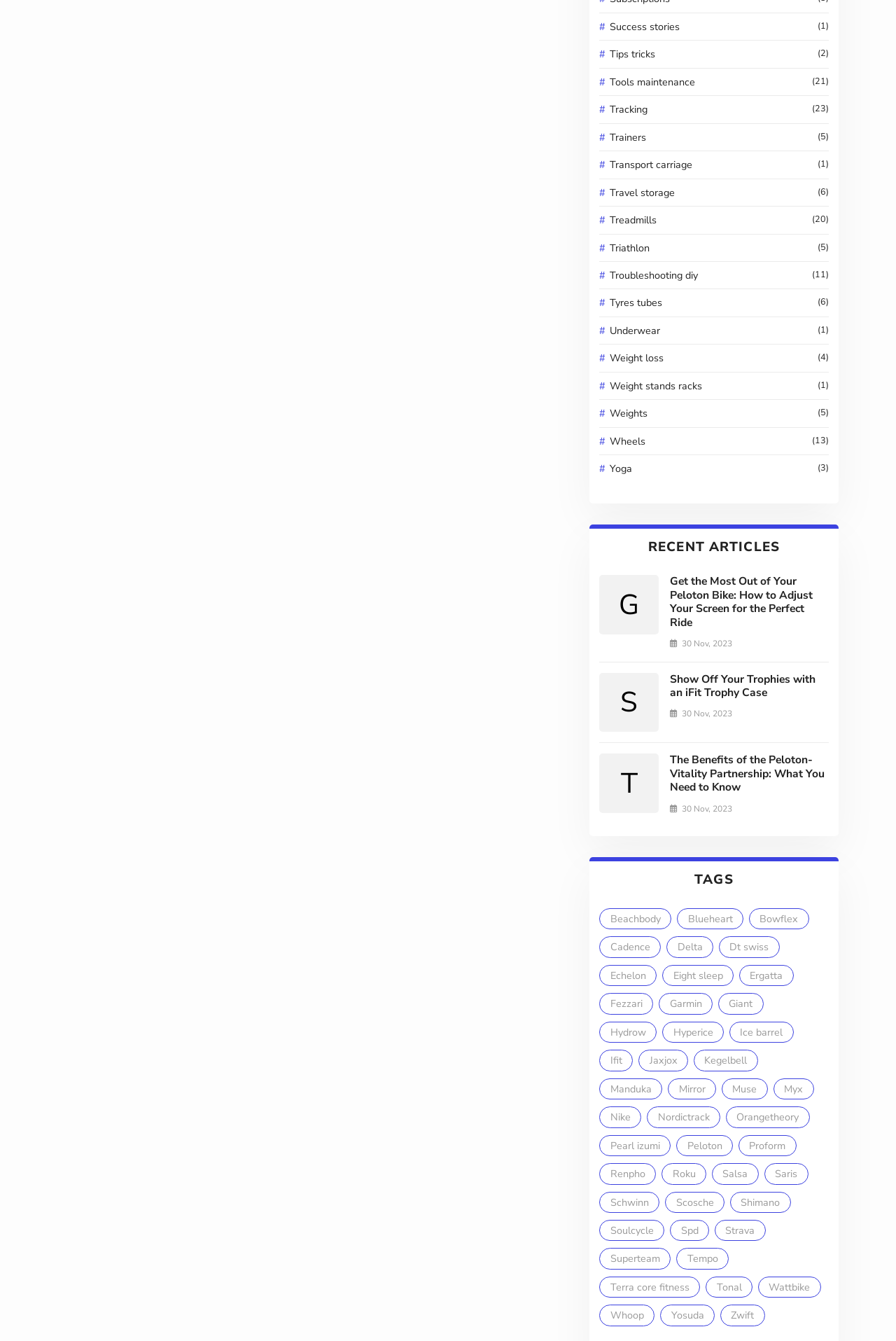Determine the bounding box of the UI component based on this description: "Yoga (3)". The bounding box coordinates should be four float values between 0 and 1, i.e., [left, top, right, bottom].

[0.669, 0.343, 0.925, 0.356]